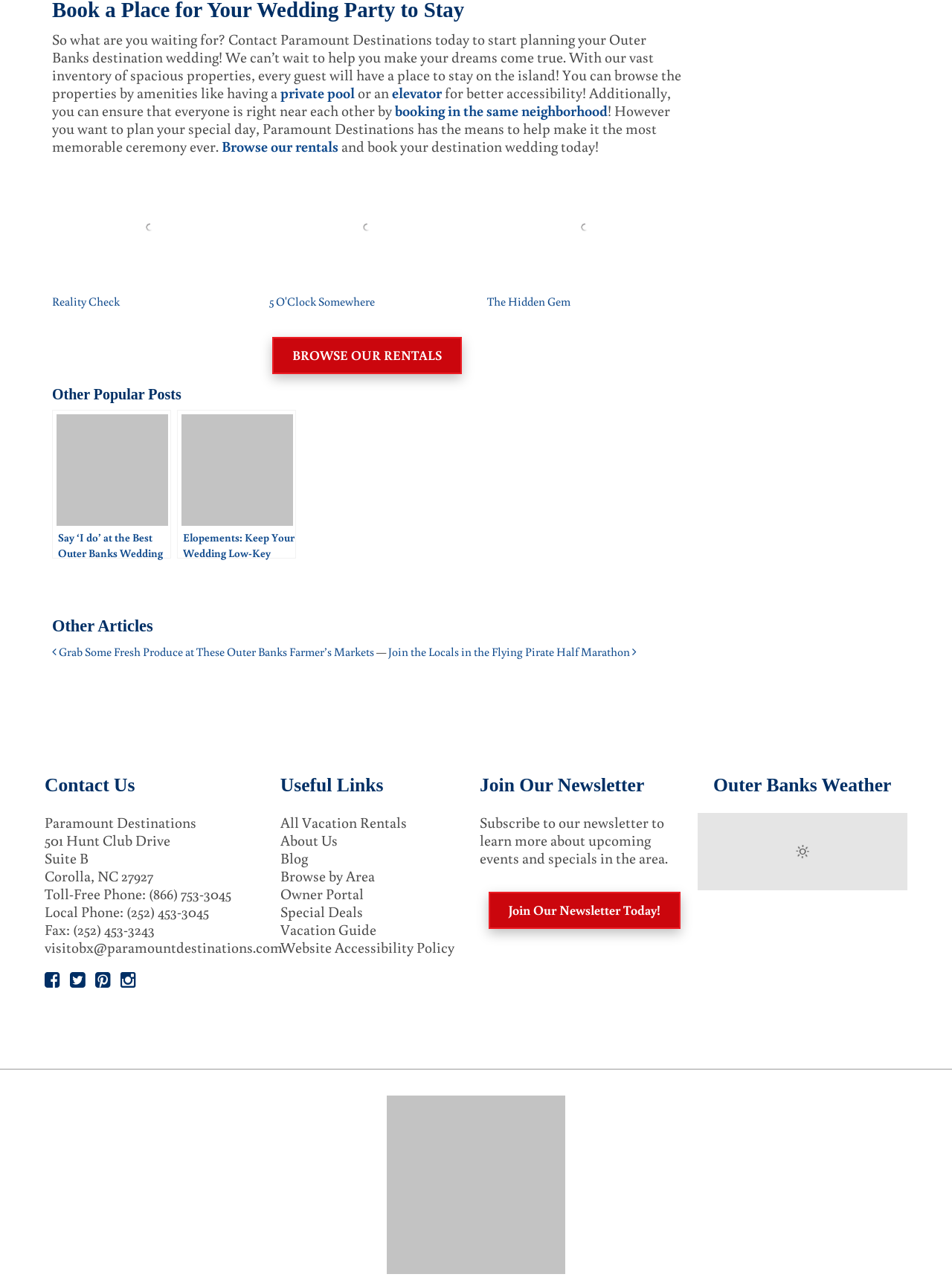Show the bounding box coordinates for the element that needs to be clicked to execute the following instruction: "Click the 'facebook' social media link". Provide the coordinates in the form of four float numbers between 0 and 1, i.e., [left, top, right, bottom].

None